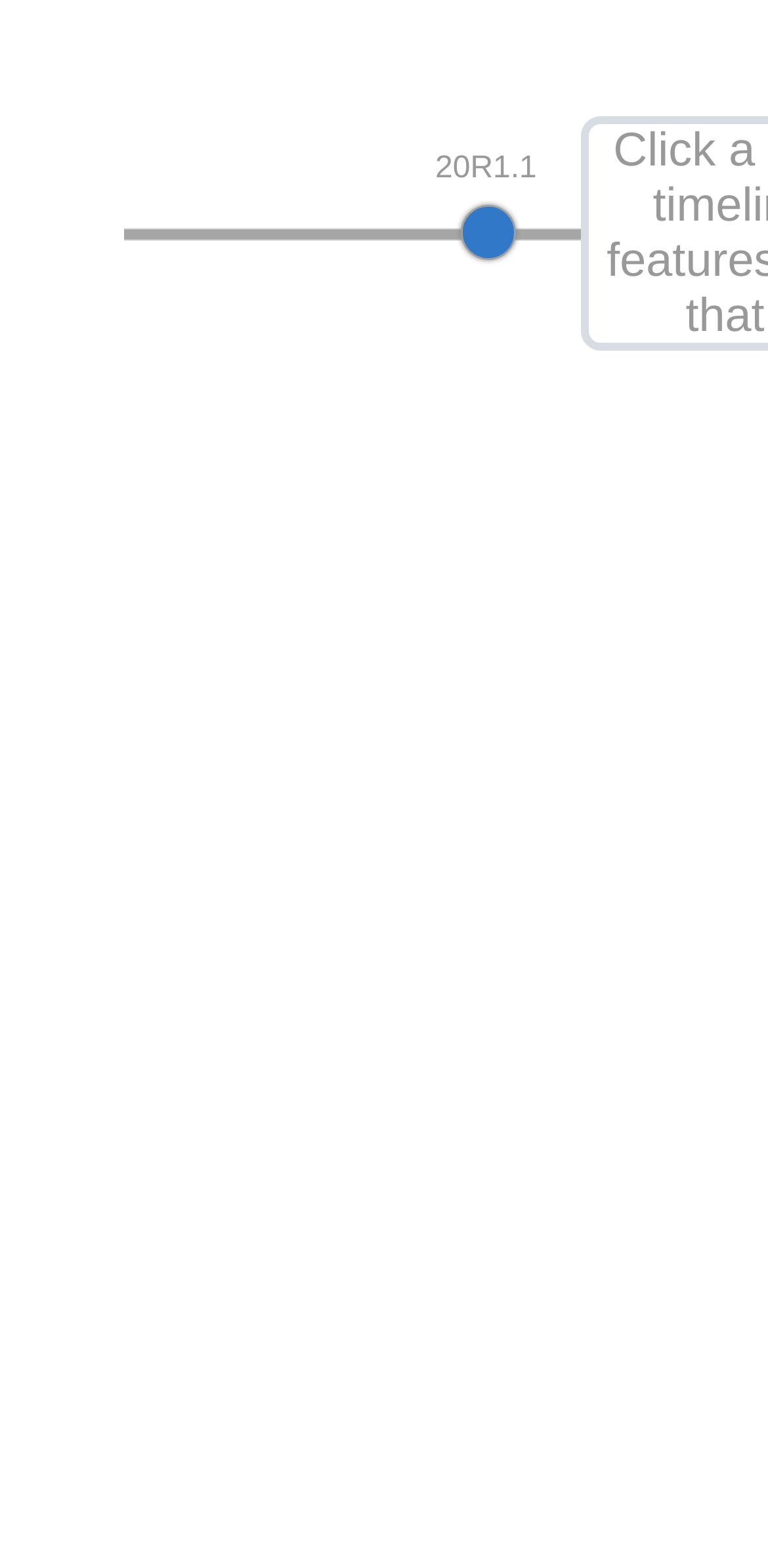Refer to the element description Geo Subdivision Subscriptions and identify the corresponding bounding box in the screenshot. Format the coordinates as (top-left x, top-left y, bottom-right x, bottom-right y) with values in the range of 0 to 1.

[0.421, 0.349, 0.853, 0.374]